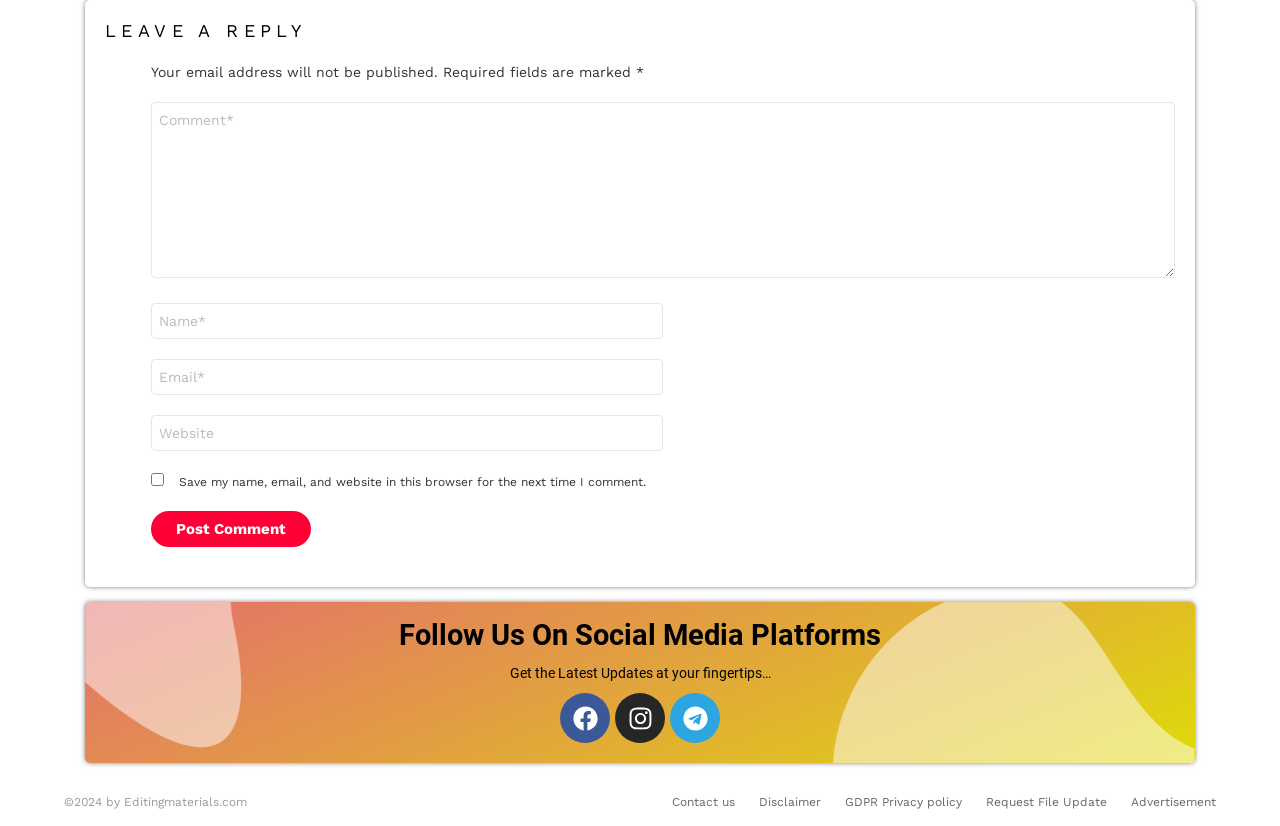Determine the bounding box coordinates for the area you should click to complete the following instruction: "Contact us".

[0.517, 0.963, 0.582, 0.981]